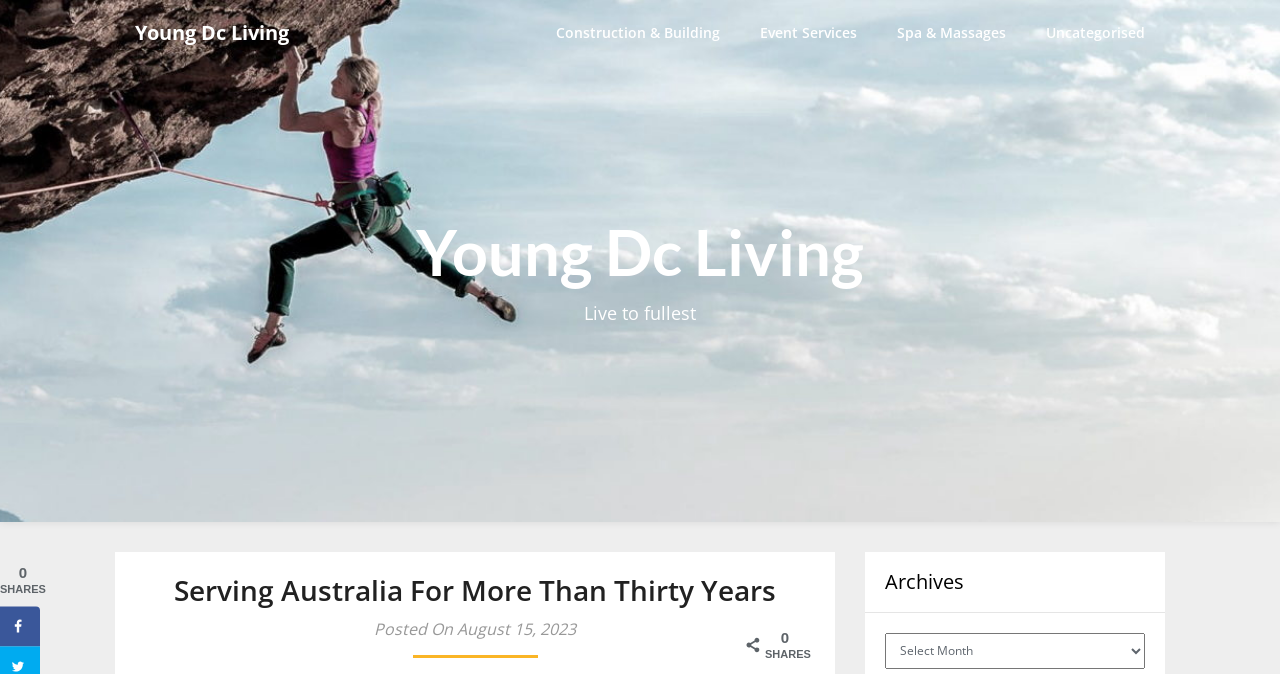Please study the image and answer the question comprehensively:
How many archives are listed?

I found a combobox 'Archives' with a dropdown menu, but the number of archives is not explicitly listed. Therefore, I cannot determine the exact number of archives.